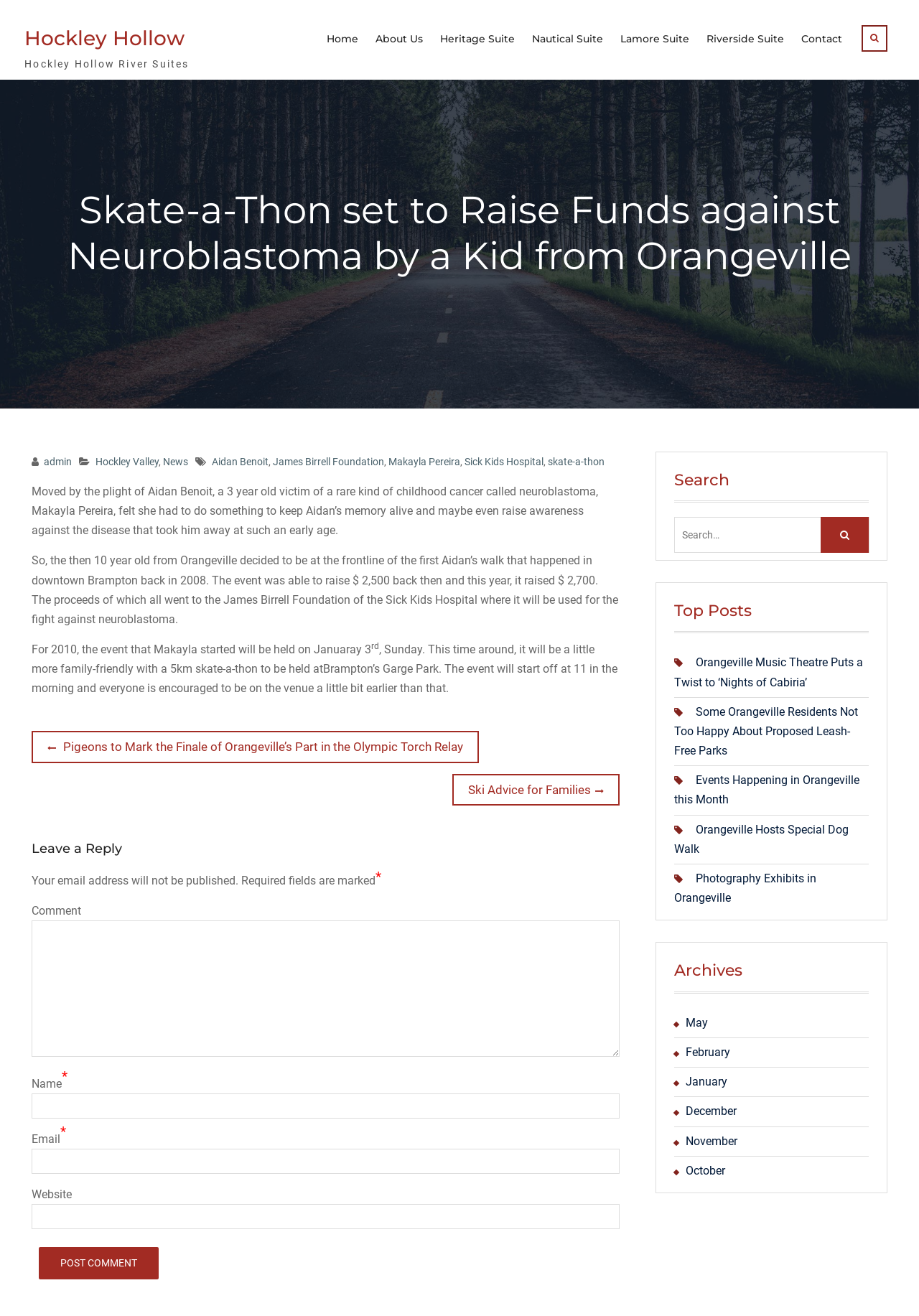Please specify the bounding box coordinates in the format (top-left x, top-left y, bottom-right x, bottom-right y), with all values as floating point numbers between 0 and 1. Identify the bounding box of the UI element described by: December

[0.746, 0.839, 0.802, 0.85]